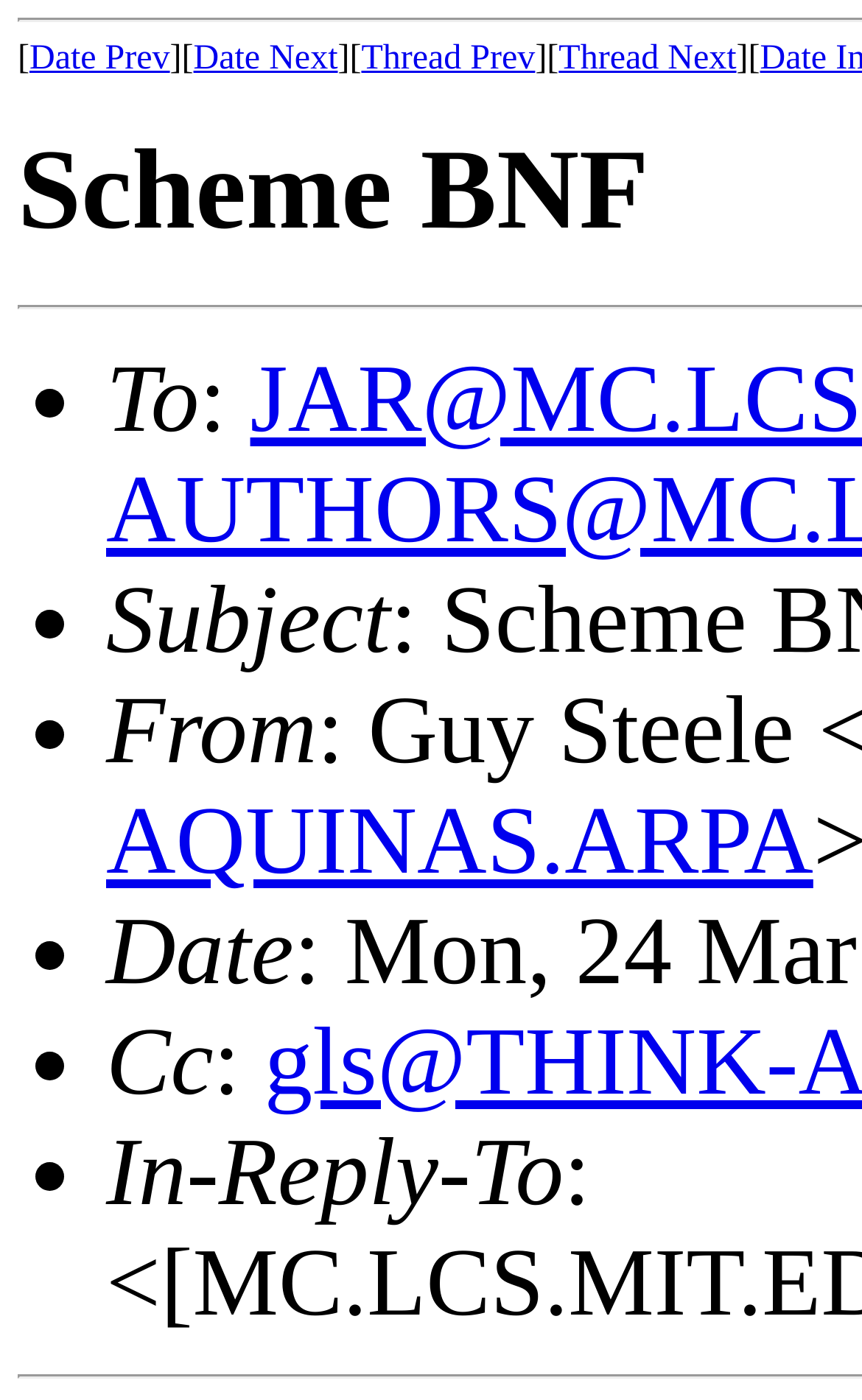Analyze the image and provide a detailed answer to the question: How many list items are there?

The number of list items can be determined by counting the occurrences of the '•' symbol, which is used as a list marker. There are 7 list items in total, namely 'To', 'Subject', 'From', 'Date', 'Cc', 'In-Reply-To', and one more unnamed item.